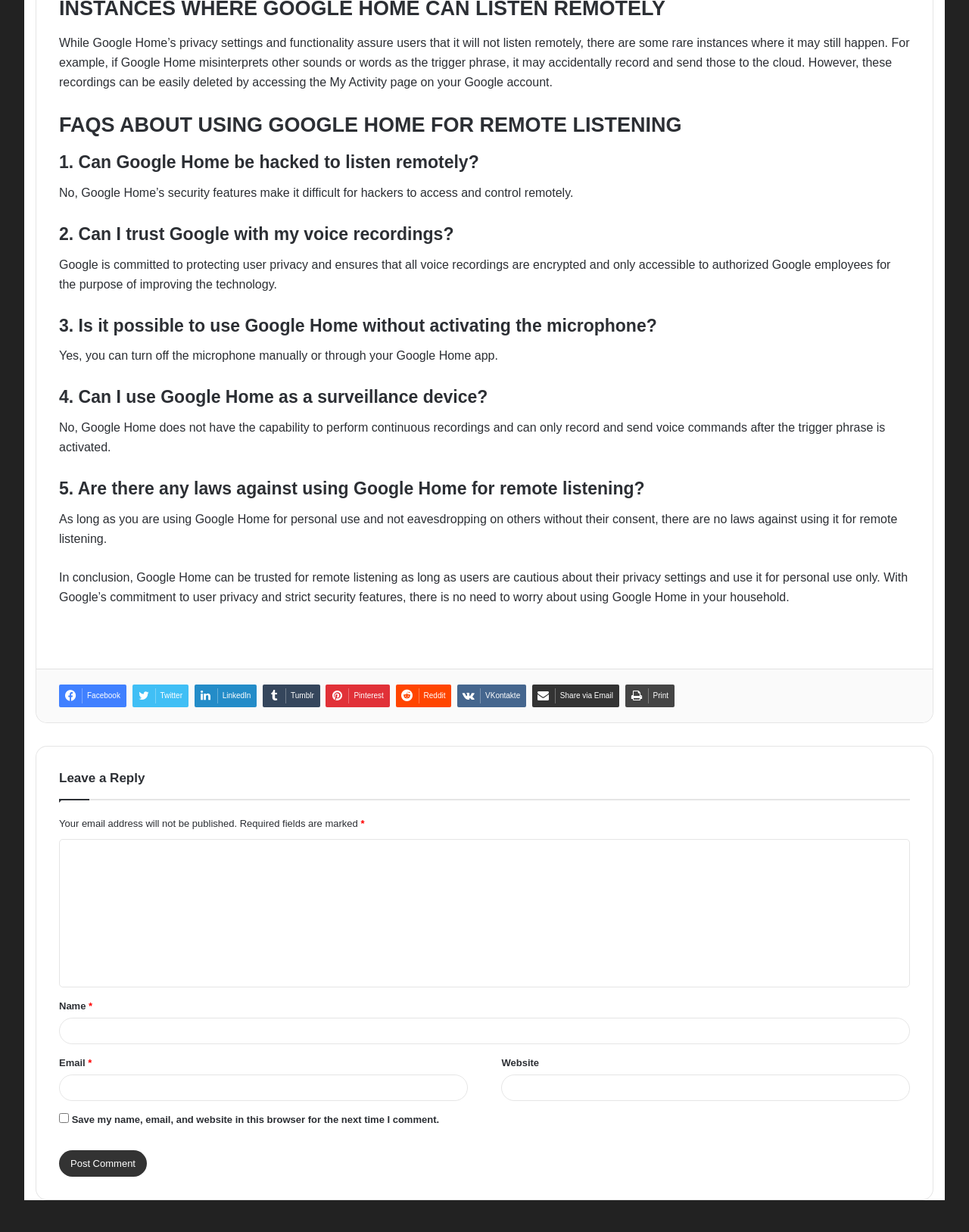Can Google Home be hacked to listen remotely?
Analyze the image and deliver a detailed answer to the question.

According to the webpage, the answer is 'No' because Google Home's security features make it difficult for hackers to access and control remotely, as stated in the answer to question 1.